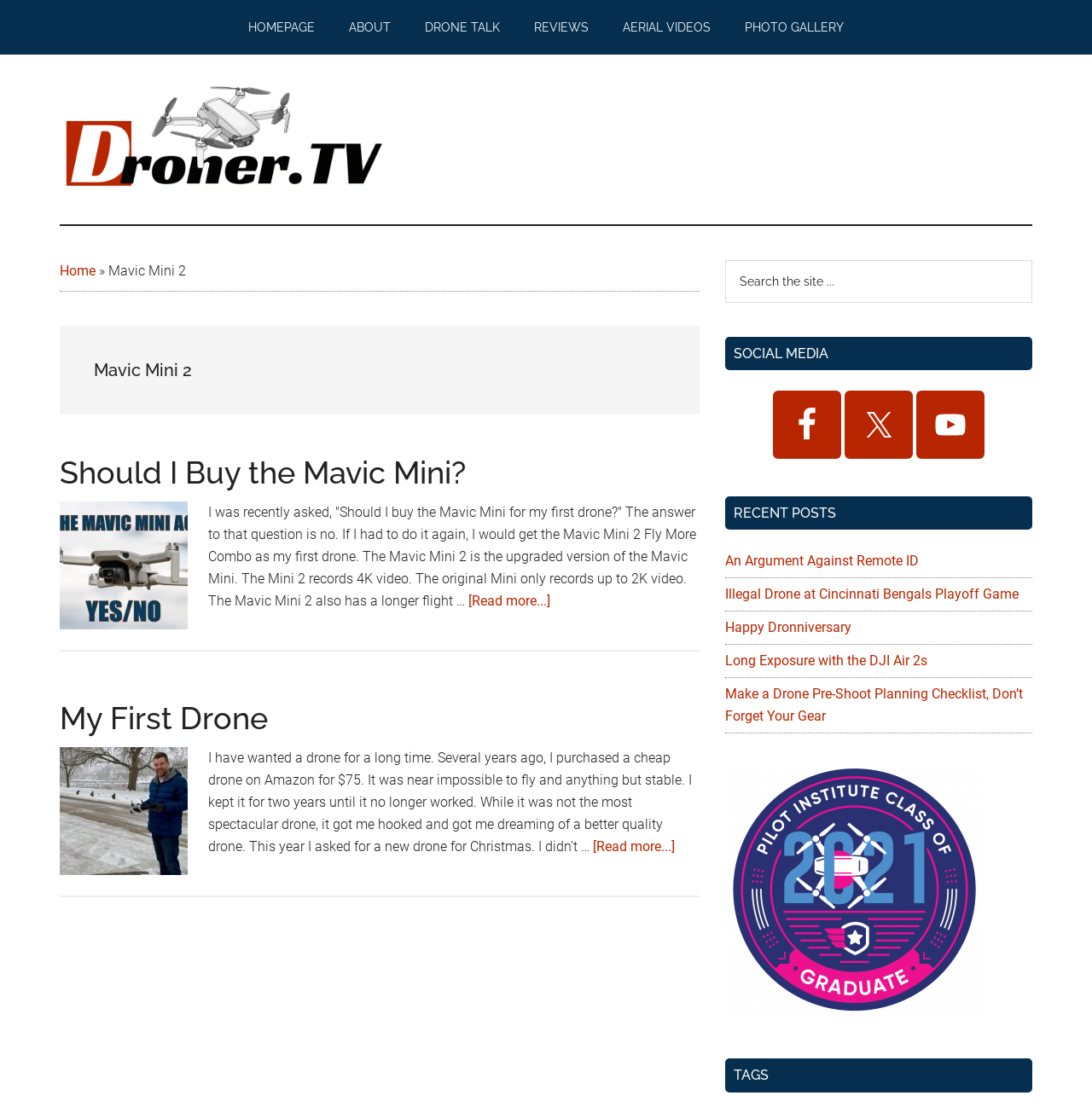Please find the bounding box for the following UI element description. Provide the coordinates in (top-left x, top-left y, bottom-right x, bottom-right y) format, with values between 0 and 1: About

[0.304, 0.0, 0.373, 0.049]